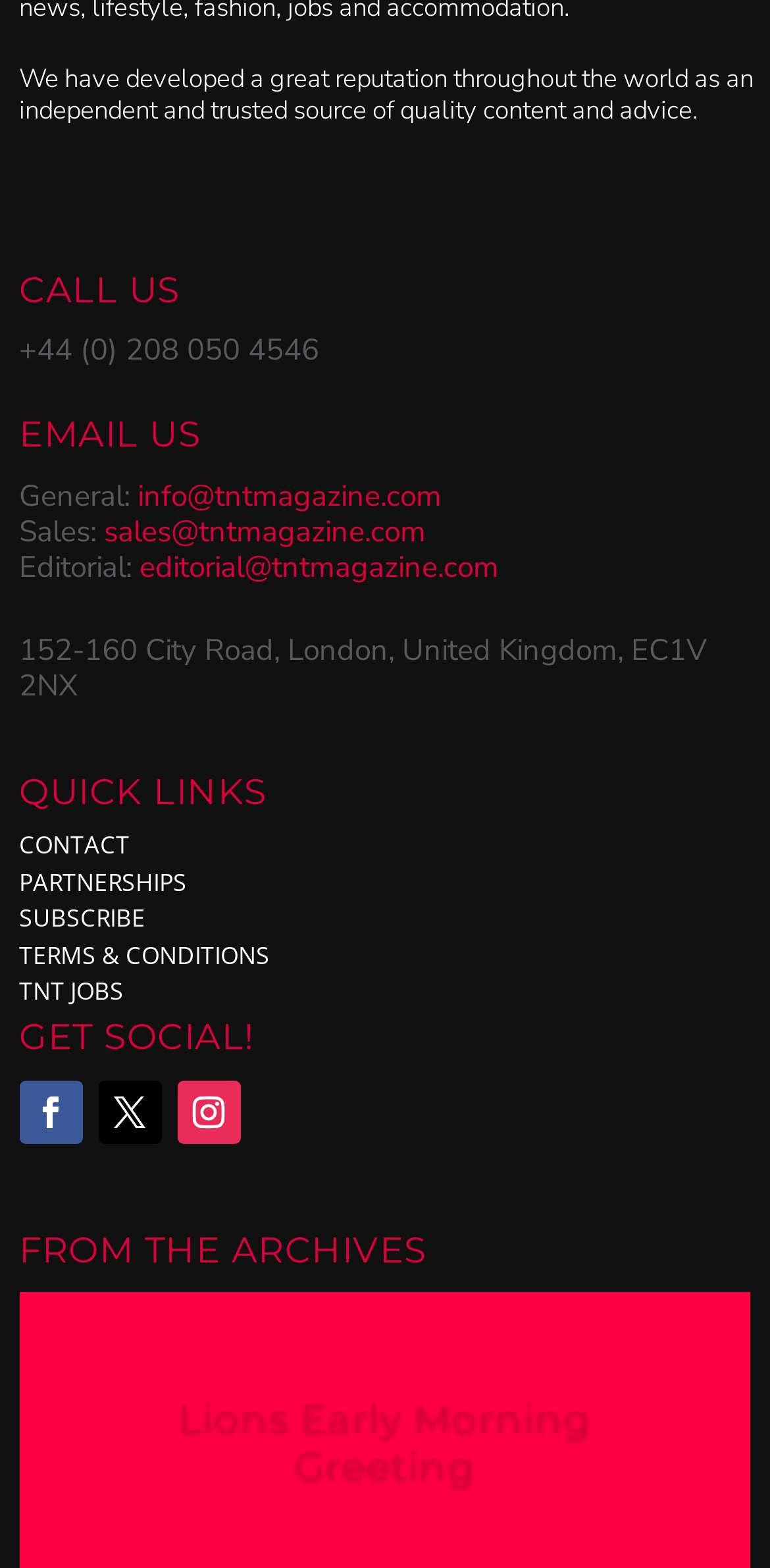Indicate the bounding box coordinates of the element that must be clicked to execute the instruction: "Visit the contact page". The coordinates should be given as four float numbers between 0 and 1, i.e., [left, top, right, bottom].

[0.025, 0.529, 0.169, 0.55]